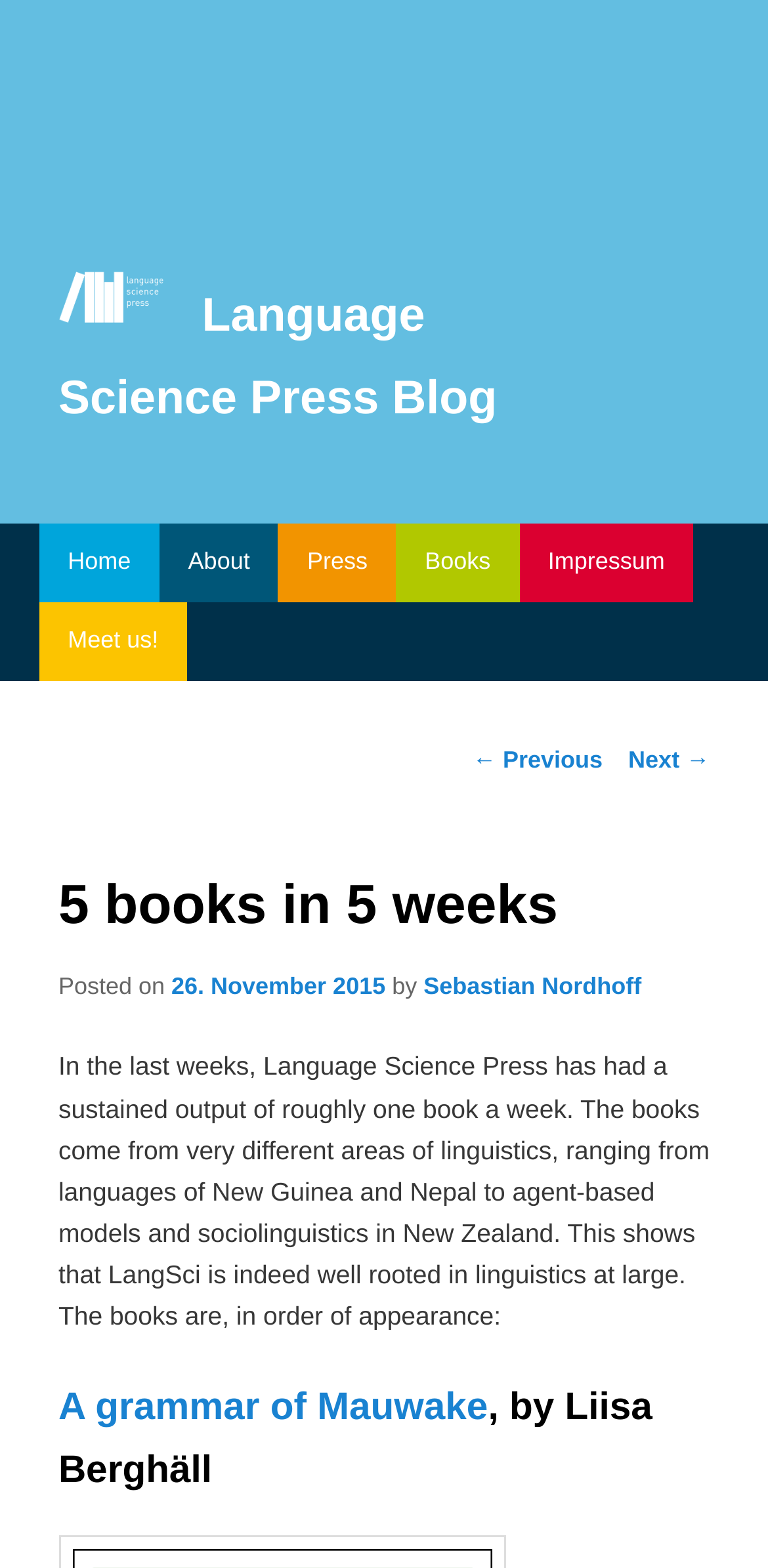How many links are in the main menu?
Examine the screenshot and reply with a single word or phrase.

6